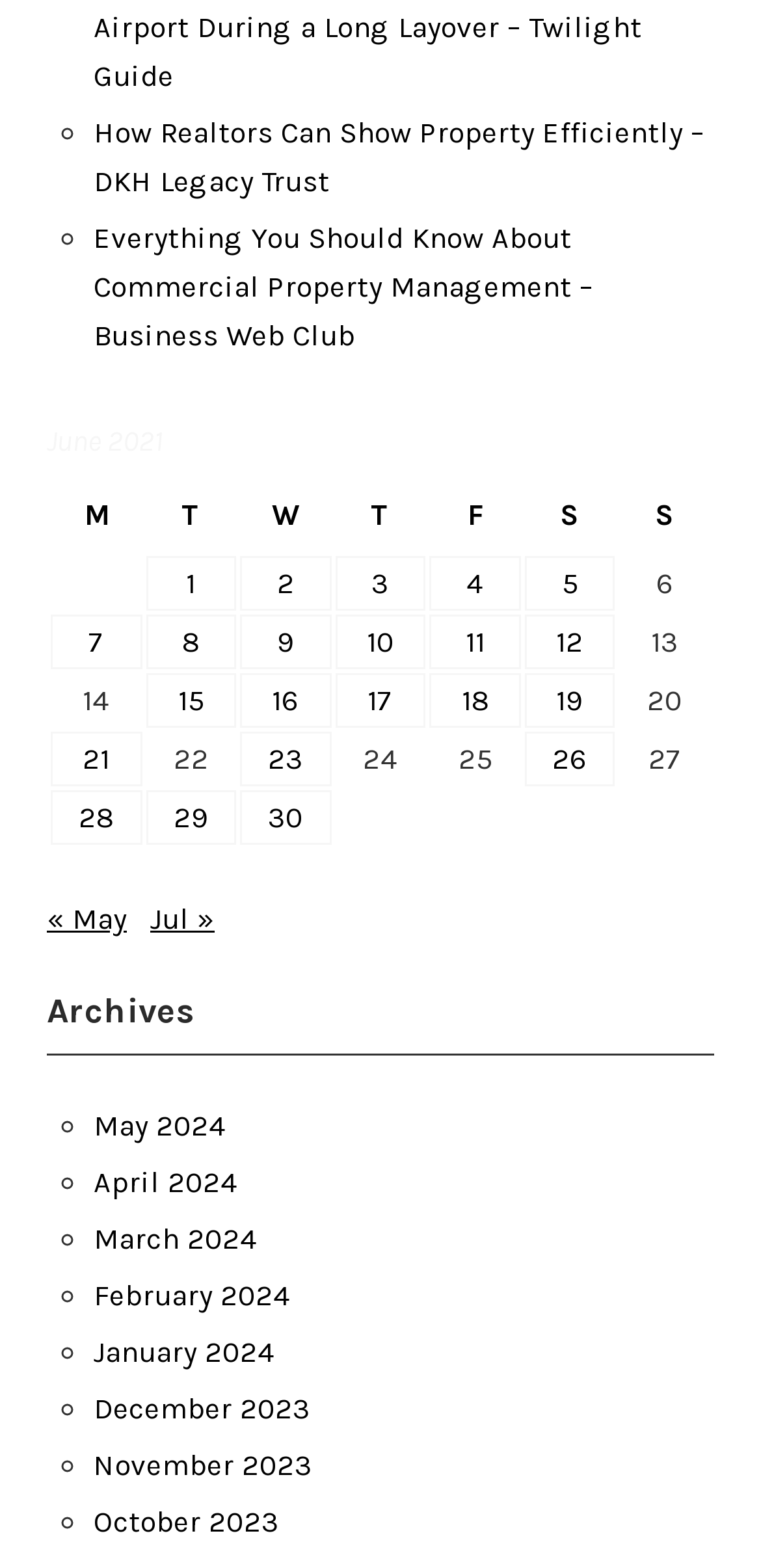Identify the bounding box coordinates of the clickable section necessary to follow the following instruction: "View posts published on June 30, 2021". The coordinates should be presented as four float numbers from 0 to 1, i.e., [left, top, right, bottom].

[0.316, 0.504, 0.435, 0.539]